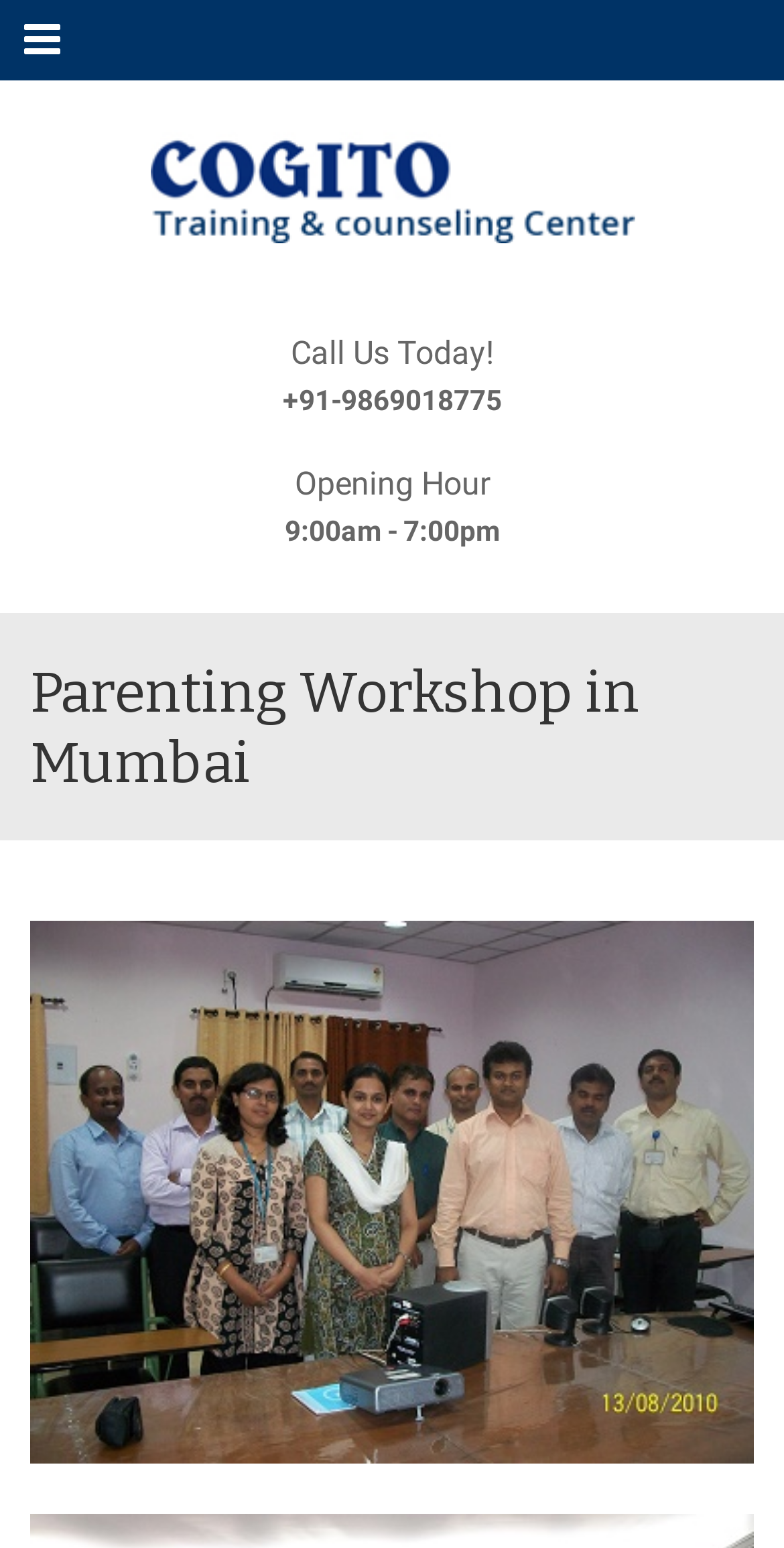Provide a thorough and detailed response to the question by examining the image: 
What is the topic of the workshop?

I inferred the topic of the workshop by looking at the heading elements on the webpage. The main heading is 'Parenting Workshop in Mumbai', which suggests that the topic of the workshop is parenting.